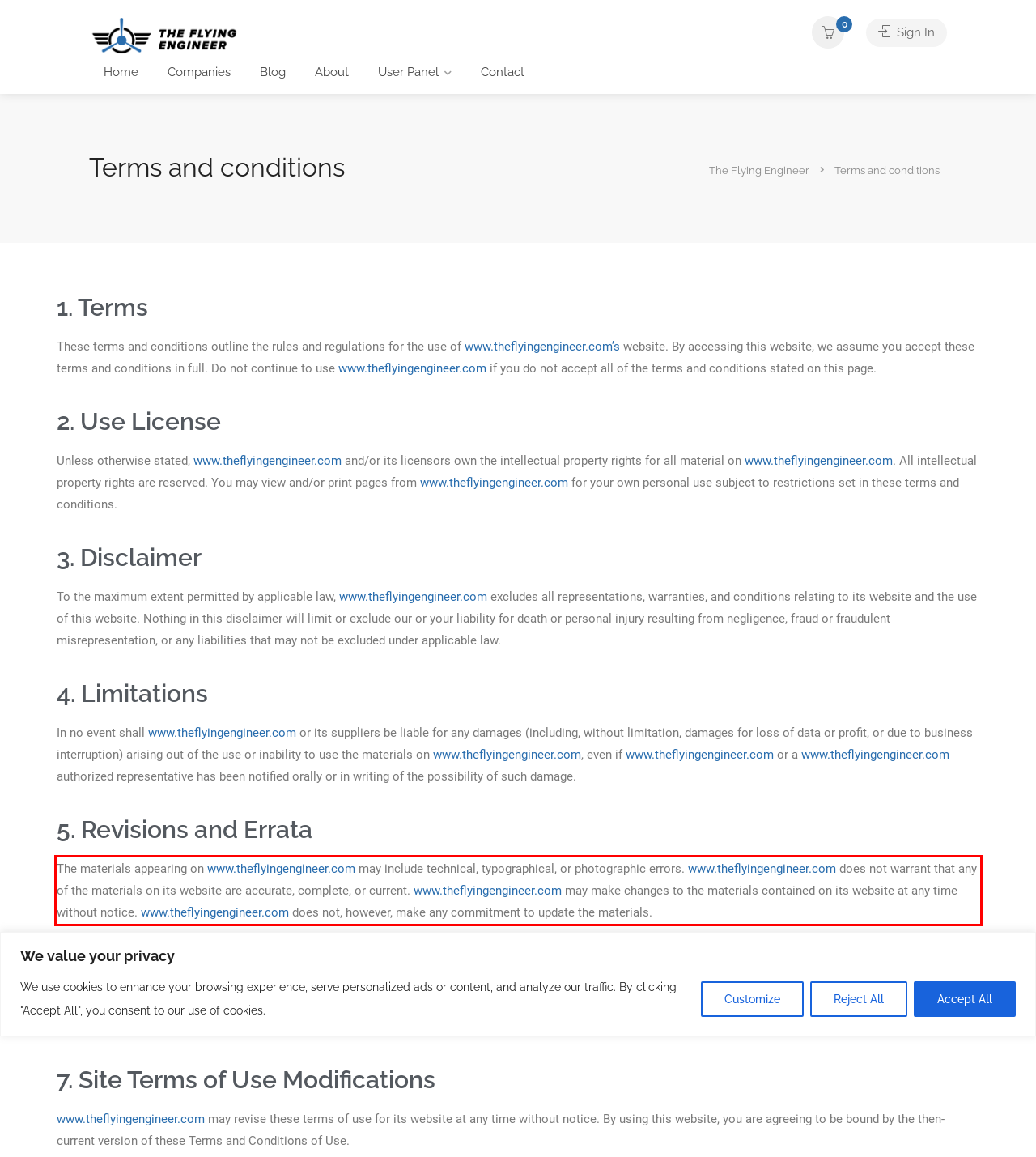You are given a webpage screenshot with a red bounding box around a UI element. Extract and generate the text inside this red bounding box.

The materials appearing on www.theflyingengineer.com may include technical, typographical, or photographic errors. www.theflyingengineer.com does not warrant that any of the materials on its website are accurate, complete, or current. www.theflyingengineer.com may make changes to the materials contained on its website at any time without notice. www.theflyingengineer.com does not, however, make any commitment to update the materials.